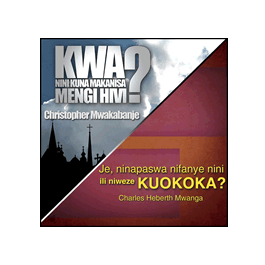Provide a comprehensive description of the image.

The image features the cover of a DVD titled "KWANINI KUNA MAKANISA MENGI HM?" which translates to "Why Are There So Many Churches?" prominently displayed in bold text. Below this title, the name of the translator, Christopher Mwakatalbanje, is featured, showcasing his contribution to the Swahili language adaptation of the content. The background of the cover is visually split into two contrasting halves: one side uses a darker tone resembling the silhouette of church steeples, while the other half has a lighter, solid color, creating a striking visual effect. Additionally, at the bottom of the cover, a question is posed in Swahili: "Je, ninapaswa nifanye nini ili niweze KUOKOKA?" which translates to "What must I do to be saved?" This question indicates the spiritual and theological themes addressed in the DVD, making it appealing to viewers interested in religious teachings and doctrinal discussions in the Swahili language.